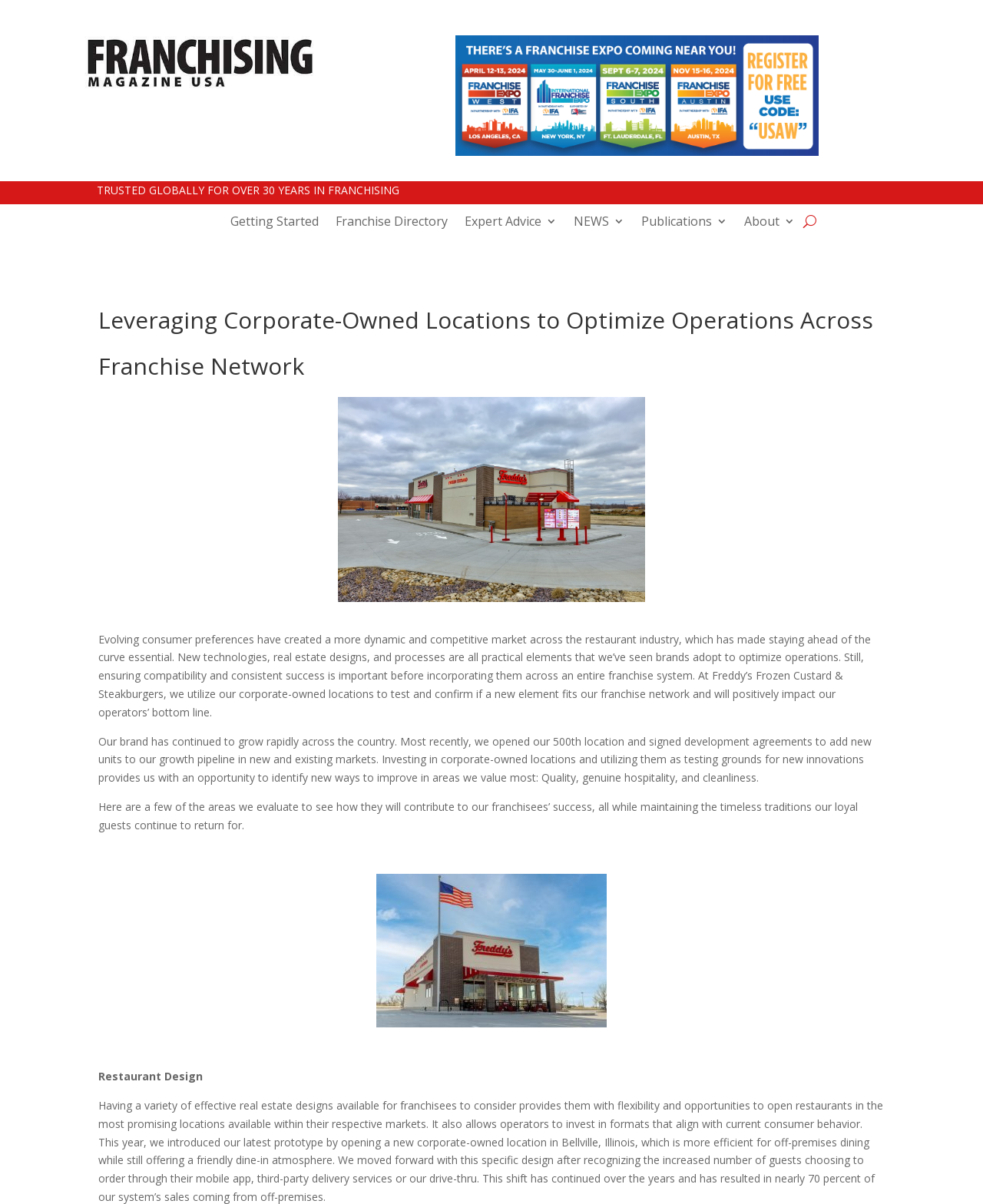Determine the bounding box of the UI element mentioned here: "NEWS". The coordinates must be in the format [left, top, right, bottom] with values ranging from 0 to 1.

[0.584, 0.179, 0.635, 0.193]